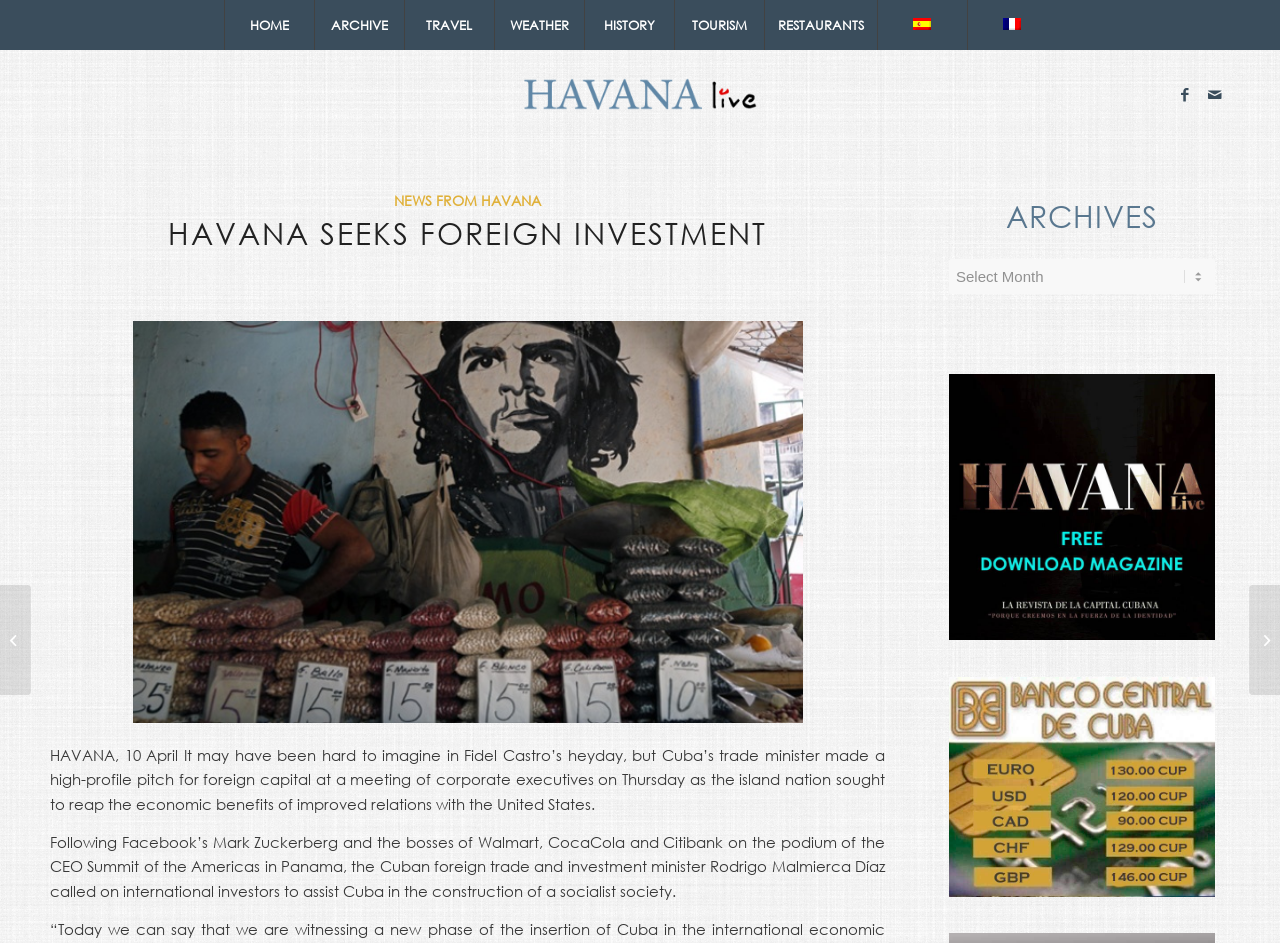How many menu items are there?
Based on the visual information, provide a detailed and comprehensive answer.

I counted the number of menu items by looking at the menu items listed horizontally at the top of the webpage, which are 'HOME', 'ARCHIVE', 'TRAVEL', 'WEATHER', 'HISTORY', 'TOURISM', 'RESTAURANTS', 'Spanish', and 'French'.